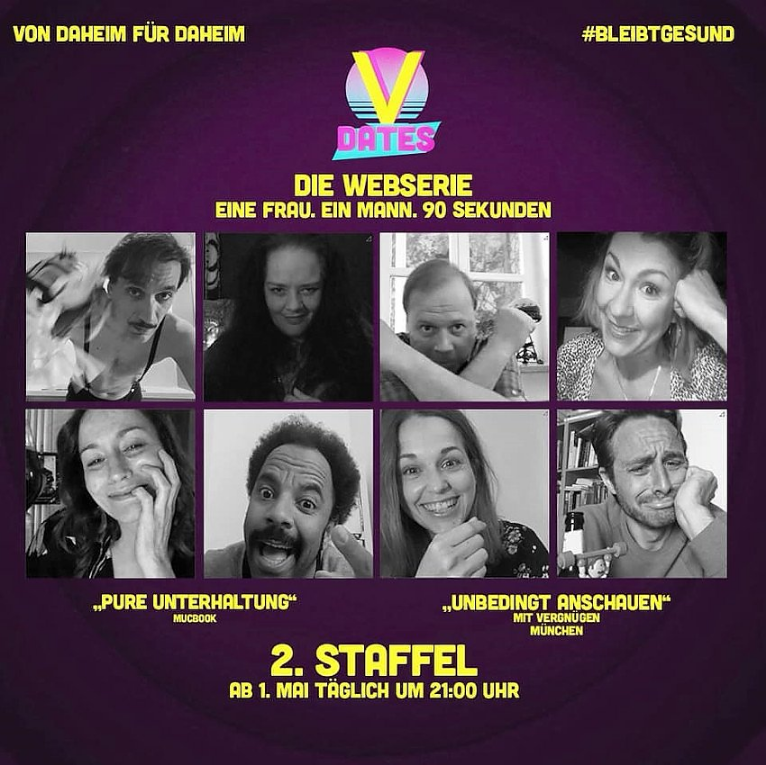Present a detailed portrayal of the image.

The image promotes "V-Dates," a web series featuring a diverse cast of performers engaging in lighthearted and entertaining interactions. Displaying a vibrant, purple backdrop with the title prominently featured, it showcases nine actors in expressive black-and-white snapshots, hinting at both humor and emotion. Accompanying phrases suggest viewer engagement with quotes celebrating the series’ essence, such as "Pure Entertainment" and "Must-See," alongside the announcement of the second season starting on May 1, airing daily at 9:00 PM. The lively format and the tagline encourage viewers to enjoy this creative project produced from home, reflecting current trends in digital media consumption.